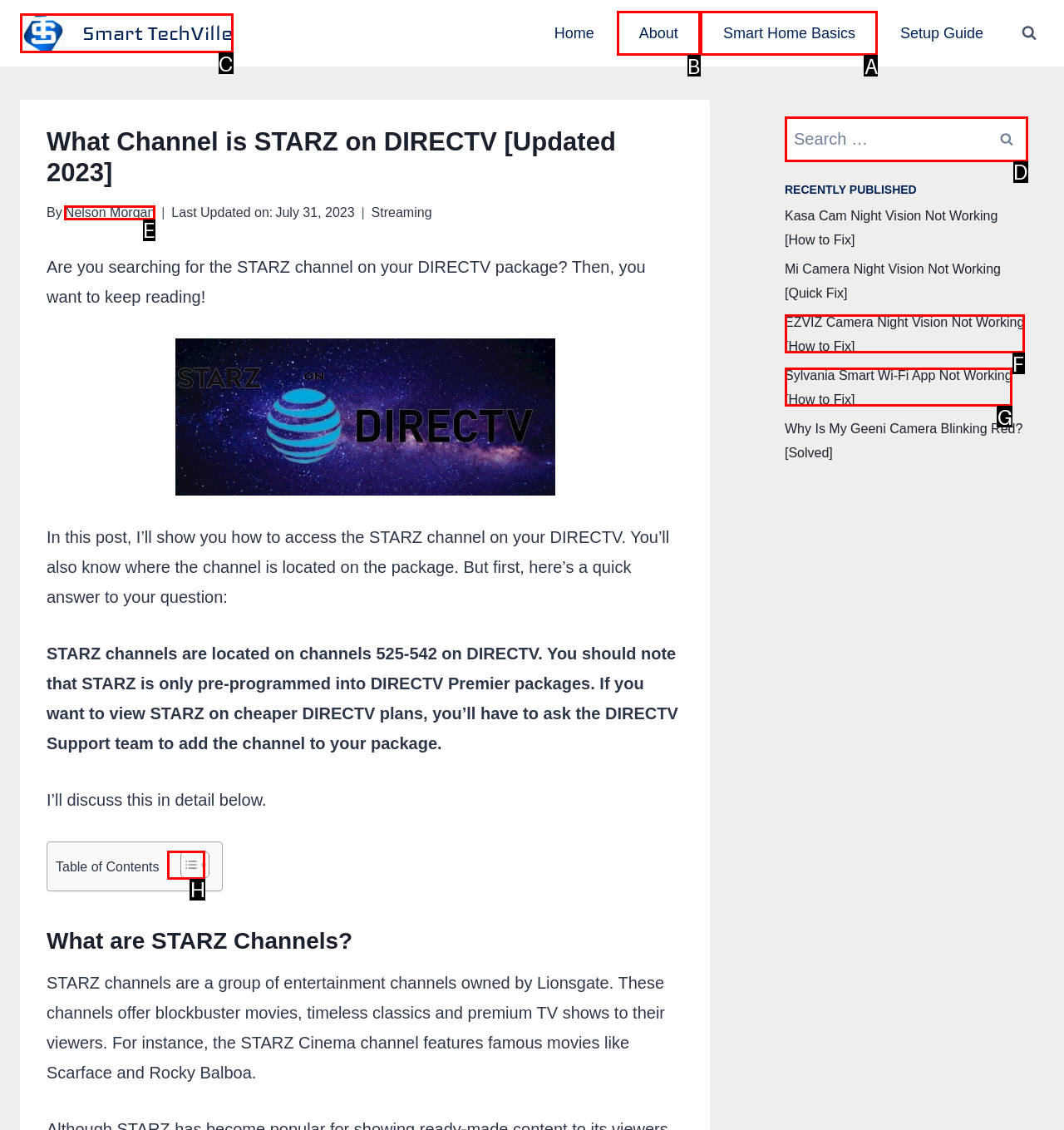Select the correct UI element to click for this task: View the 'About' page.
Answer using the letter from the provided options.

B